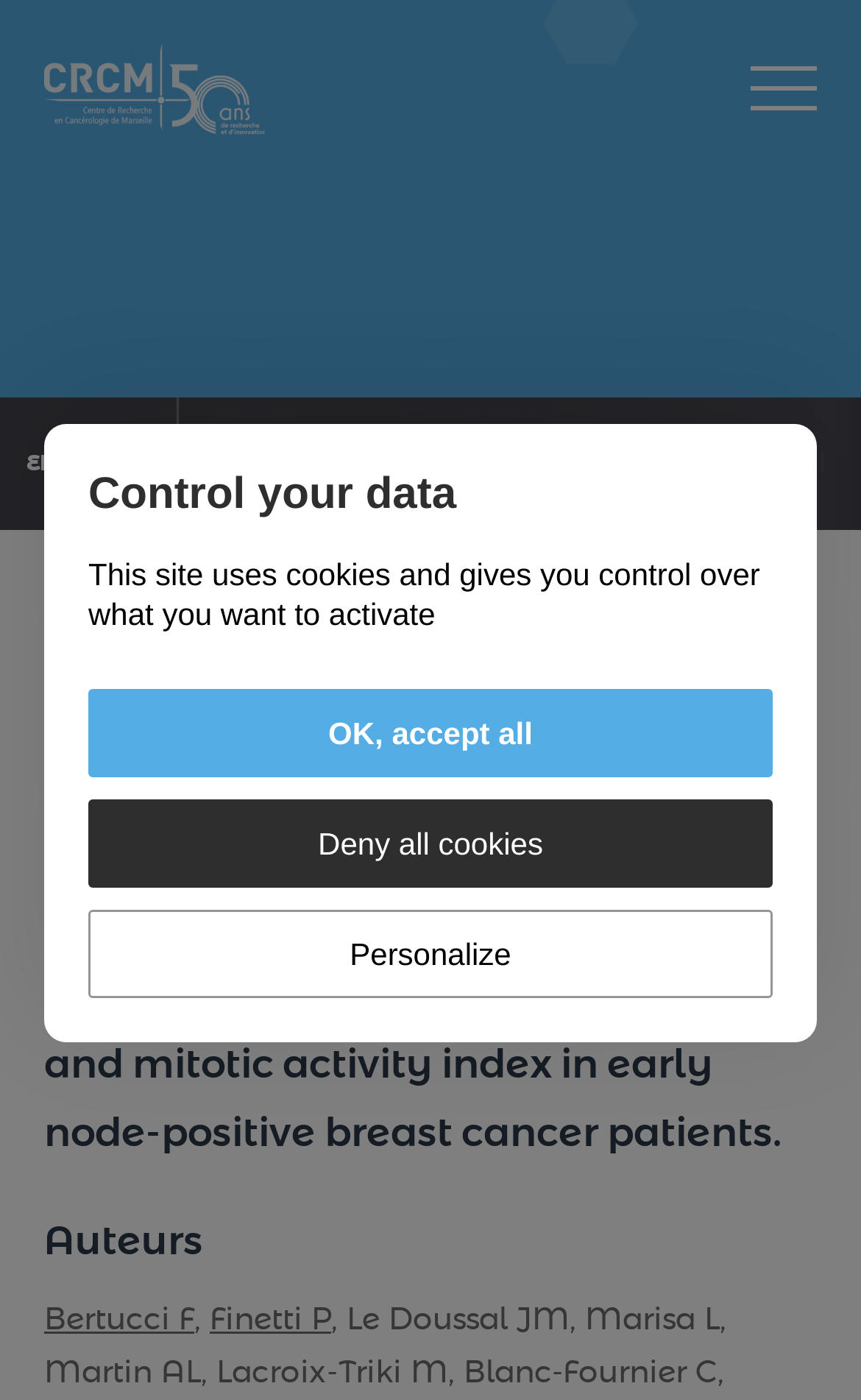Locate the UI element described by Personalize and provide its bounding box coordinates. Use the format (top-left x, top-left y, bottom-right x, bottom-right y) with all values as floating point numbers between 0 and 1.

[0.103, 0.65, 0.897, 0.713]